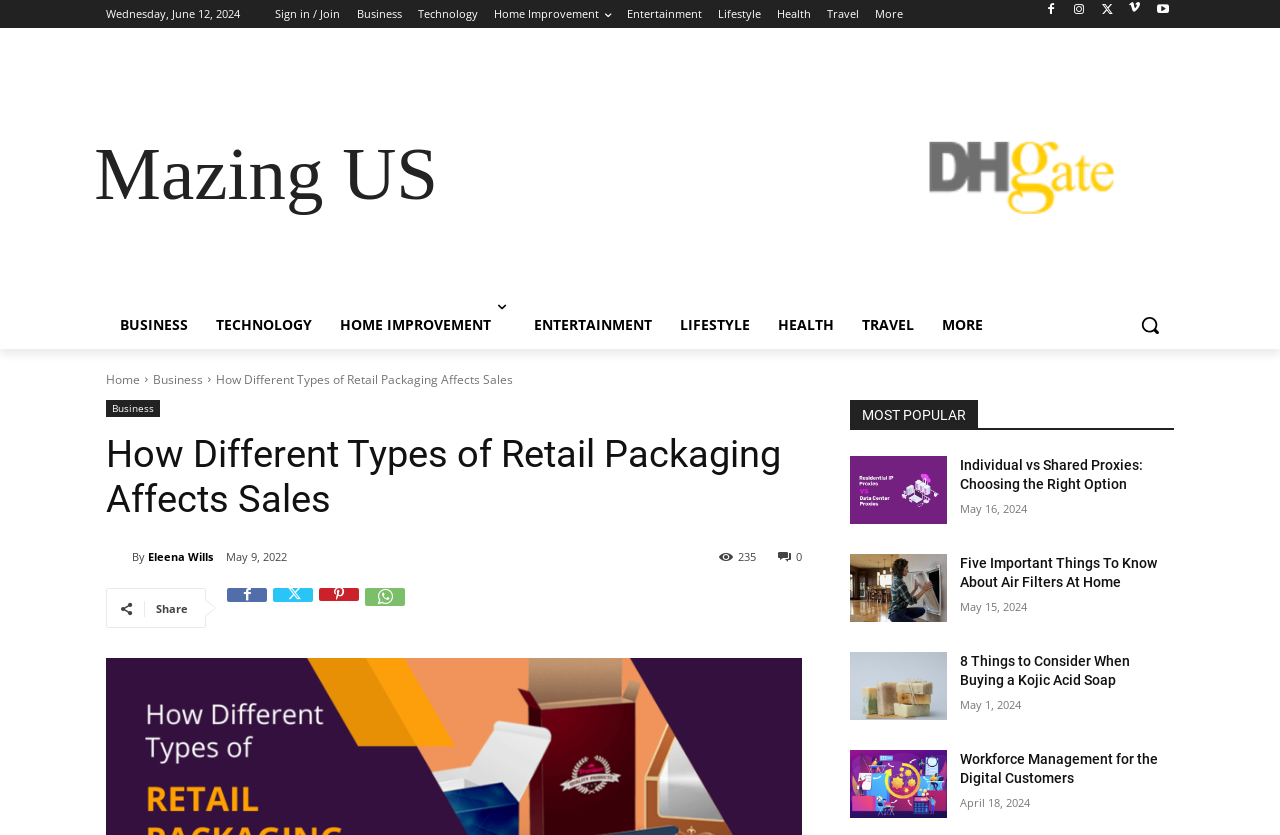What is the author of the main article?
Based on the image, answer the question with a single word or brief phrase.

Eleena Wills